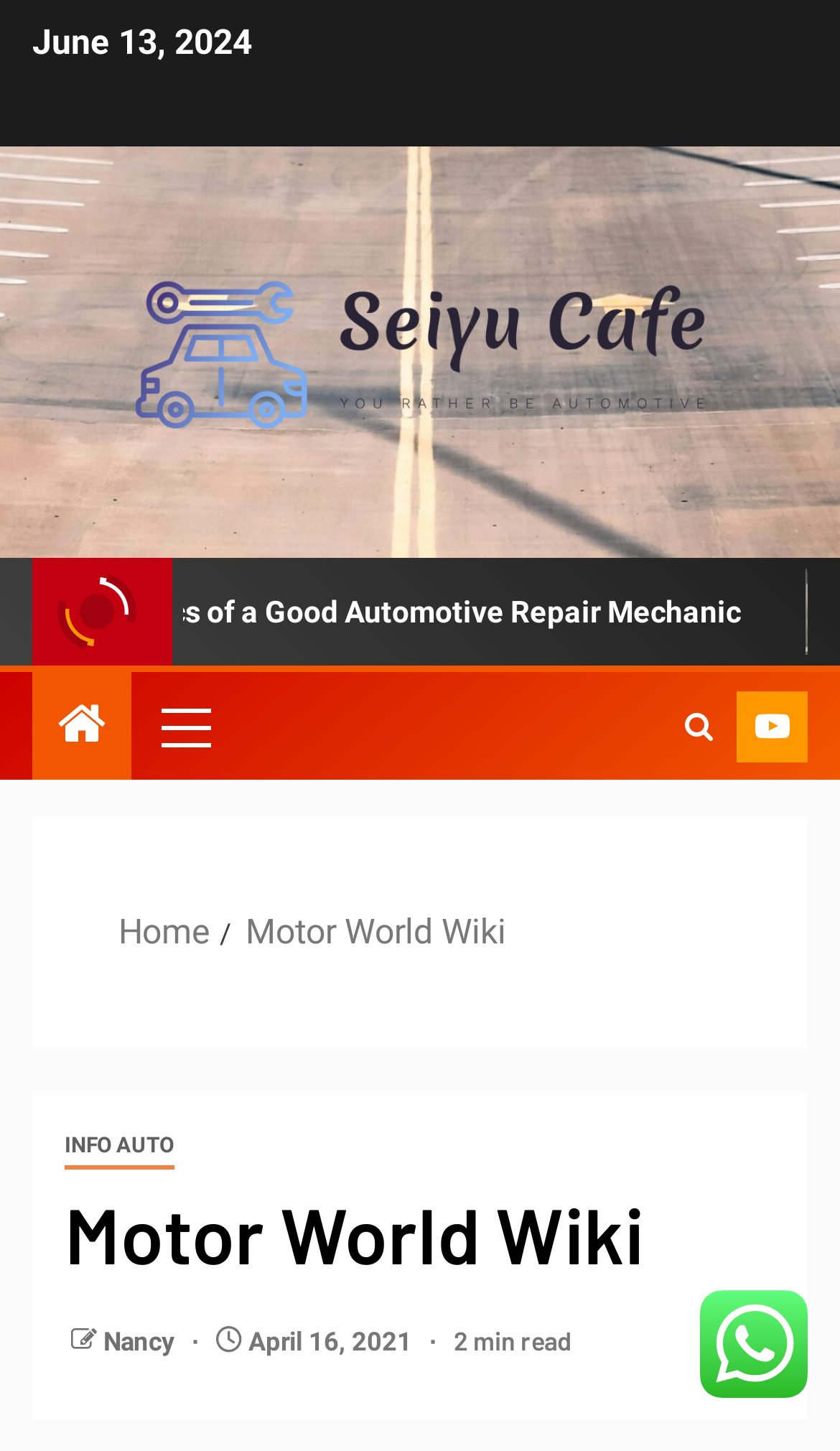What is the name of the cafe?
Please provide a single word or phrase in response based on the screenshot.

Seiyu Cafe